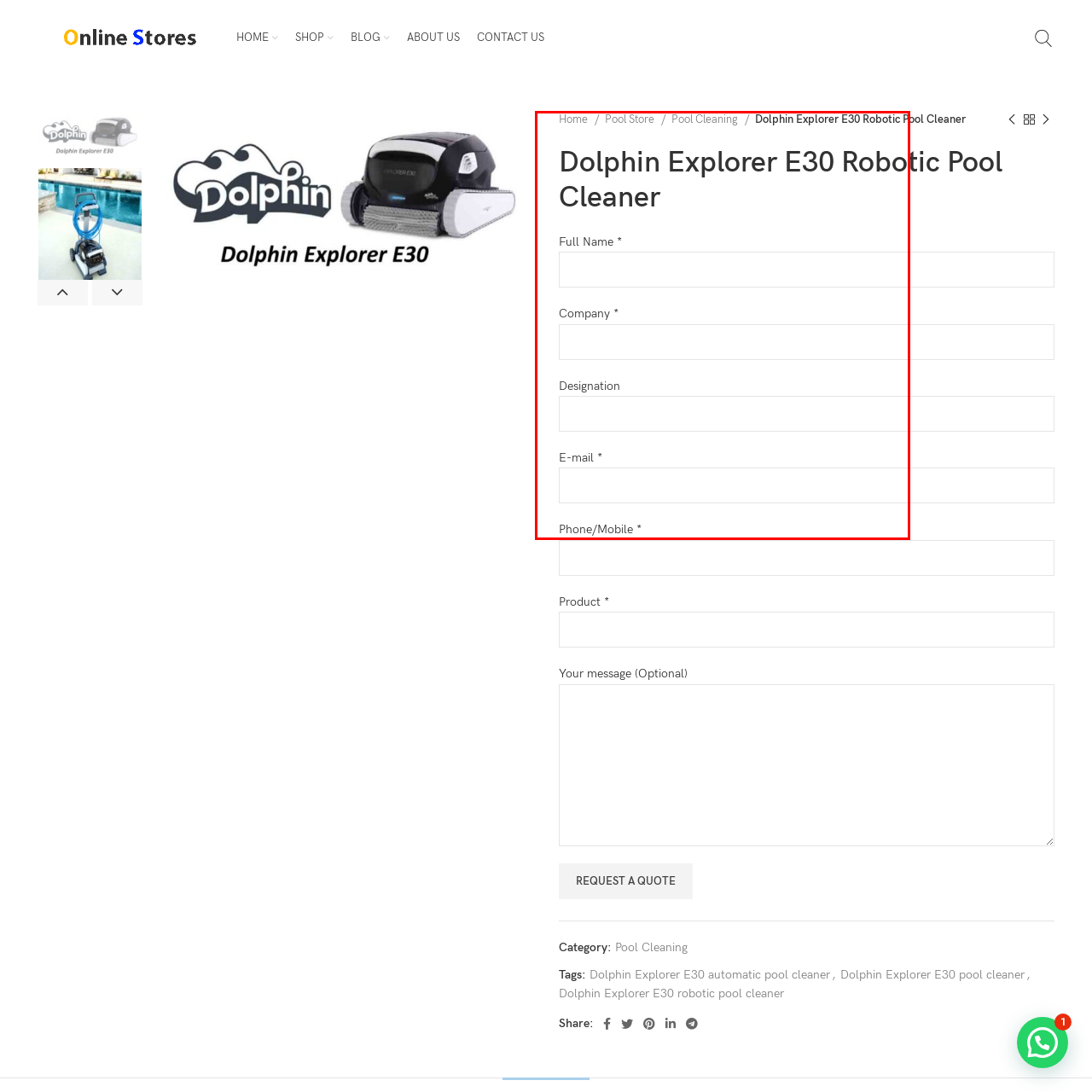Craft a comprehensive description of the image located inside the red boundary.

This image features the Dolphin Explorer E30 Robotic Pool Cleaner, prominently displayed at the center of a webpage dedicated to pool cleaning. Below the product image are several labeled input fields for users to fill out, indicating the process of contacting a representative for more information or to request a quote. These fields include "Full Name," "Company," "Designation," "E-mail," and "Phone/Mobile," which are required for submission. The layout suggests that the website aims to facilitate inquiries and provide potential customers with the necessary information about the product. The design is user-friendly, aimed at engaging consumers interested in robotic pool cleaning solutions, particularly through the featured model.